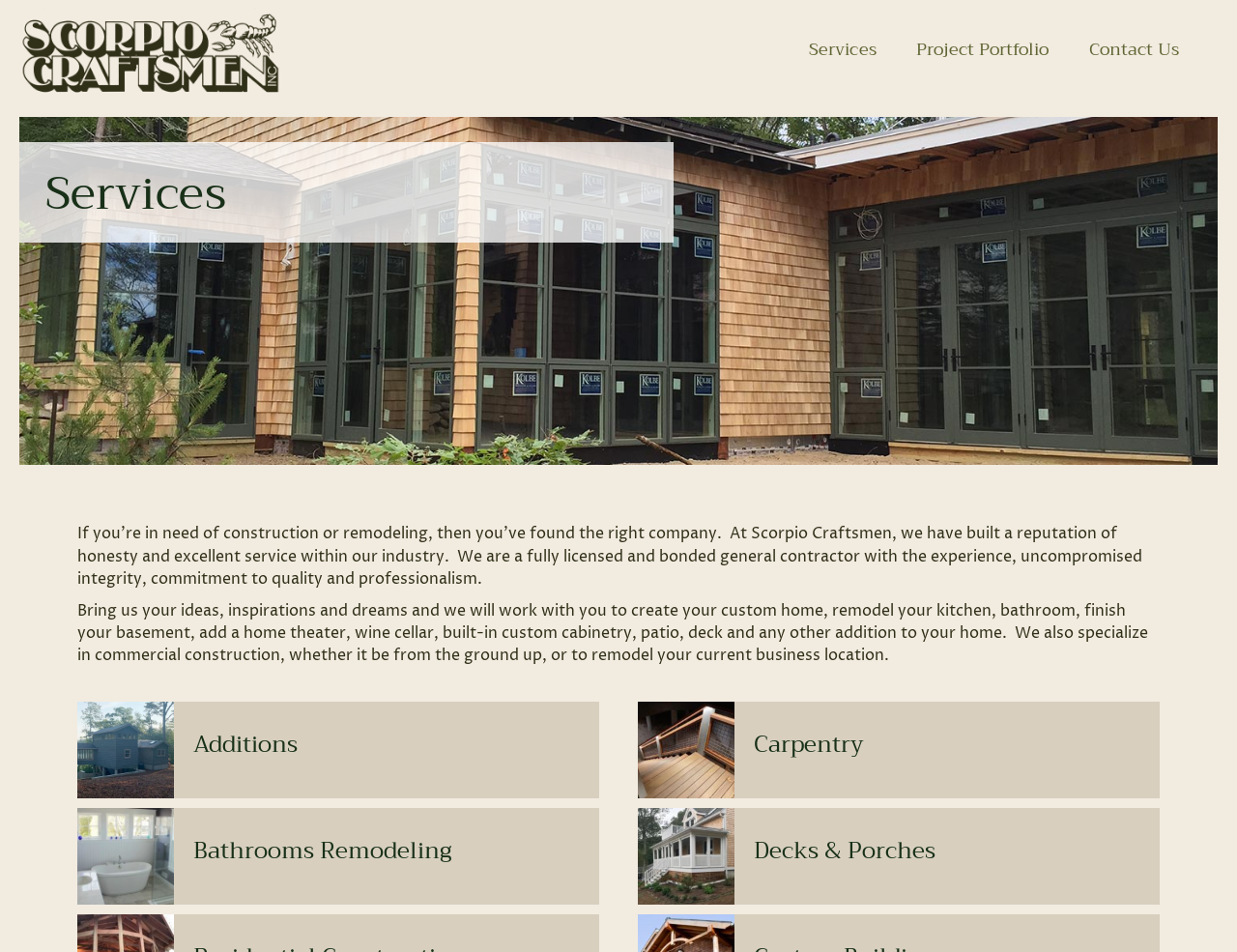Determine the bounding box for the UI element described here: "Services".

[0.638, 0.022, 0.724, 0.081]